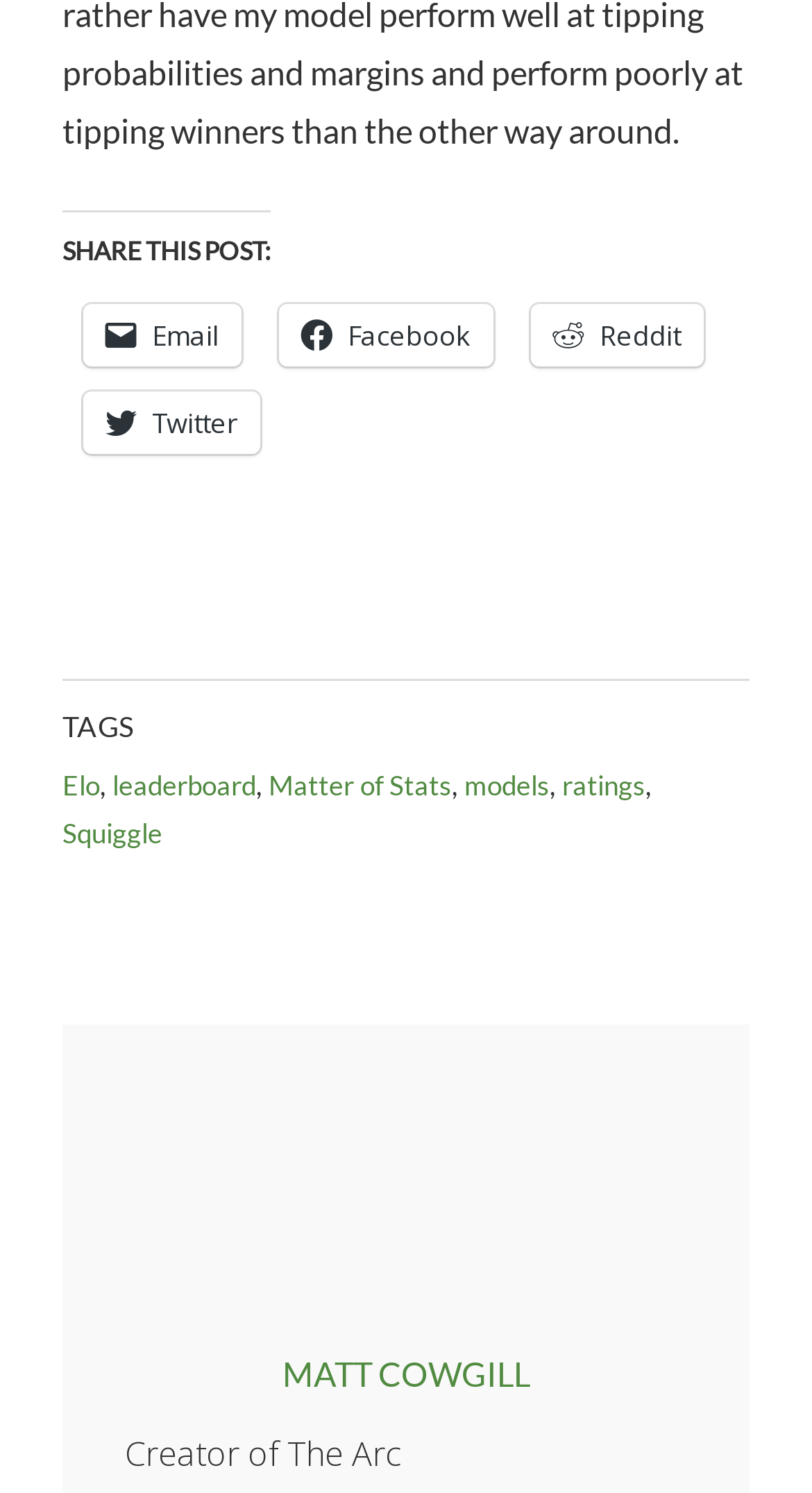Respond to the question below with a concise word or phrase:
What is the name of the creator of 'The Arc'?

MATT COWGILL